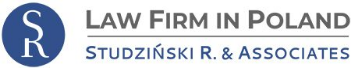What does the monogram 'SR' represent?
Please use the visual content to give a single word or phrase answer.

The law firm